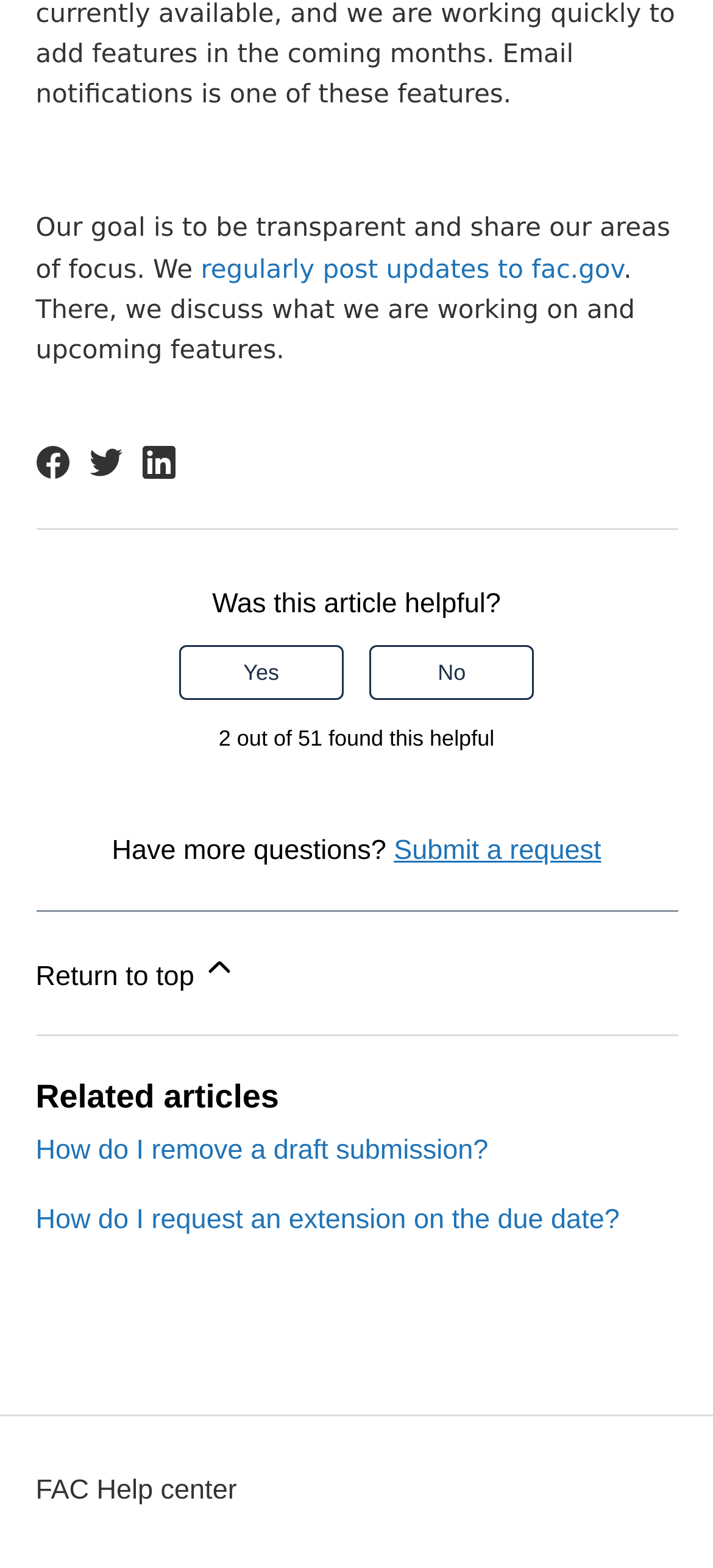Locate the bounding box coordinates of the element's region that should be clicked to carry out the following instruction: "View related article 'How do I remove a draft submission?'". The coordinates need to be four float numbers between 0 and 1, i.e., [left, top, right, bottom].

[0.05, 0.724, 0.685, 0.744]